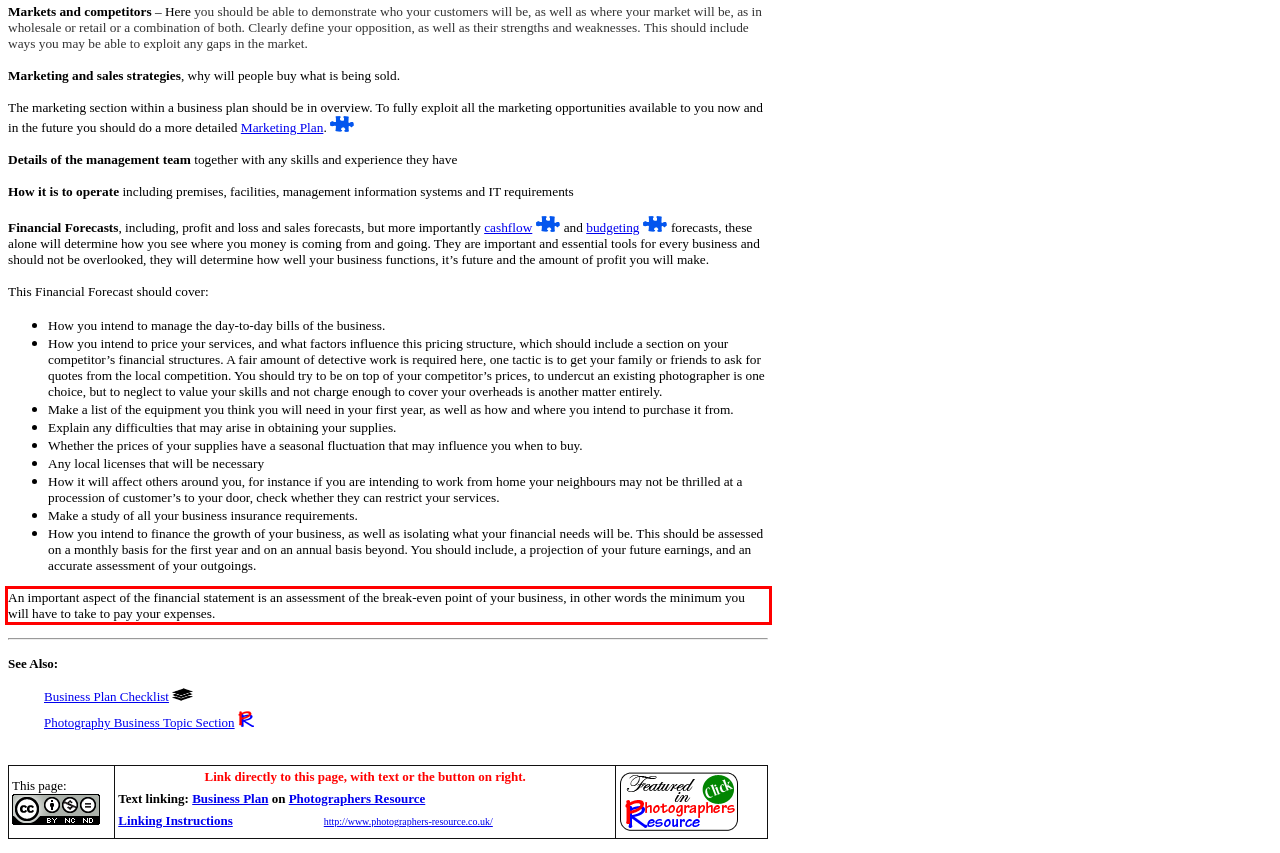Given a webpage screenshot, locate the red bounding box and extract the text content found inside it.

An important aspect of the financial statement is an assessment of the break-even point of your business, in other words the minimum you will have to take to pay your expenses.